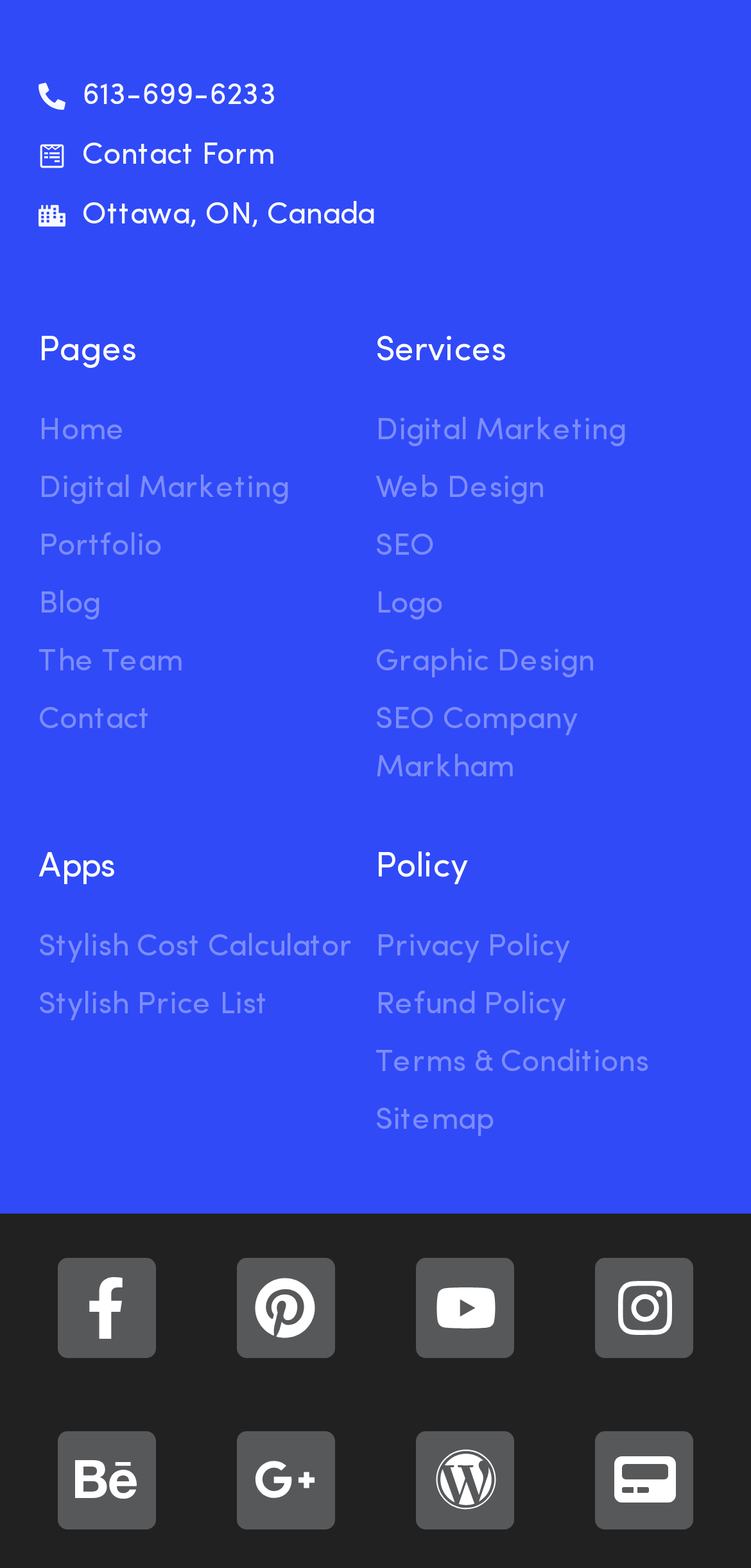Determine the bounding box coordinates of the element's region needed to click to follow the instruction: "Learn about 'Digital Marketing'". Provide these coordinates as four float numbers between 0 and 1, formatted as [left, top, right, bottom].

[0.5, 0.261, 0.949, 0.292]